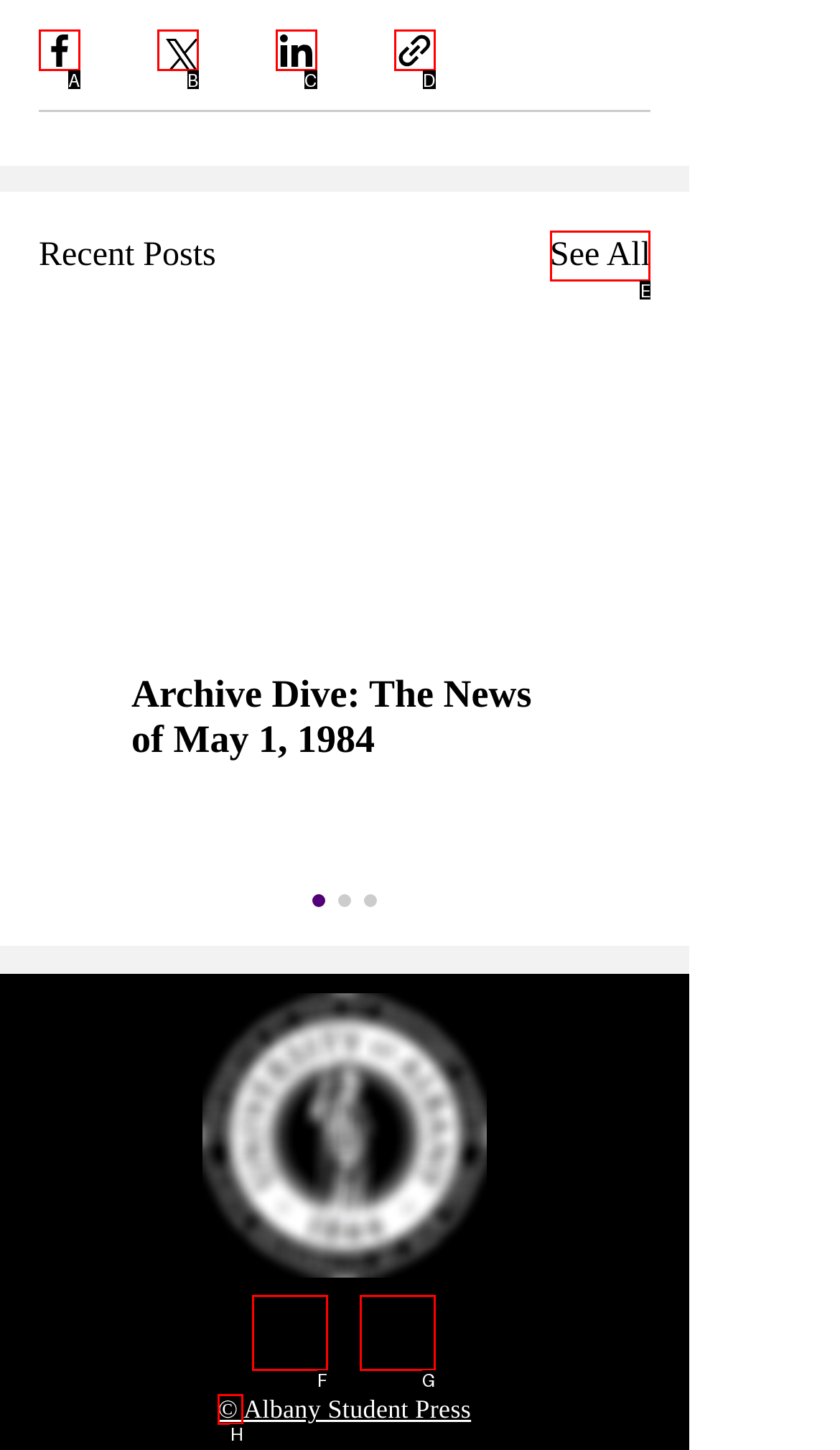Identify which lettered option completes the task: See all posts. Provide the letter of the correct choice.

E